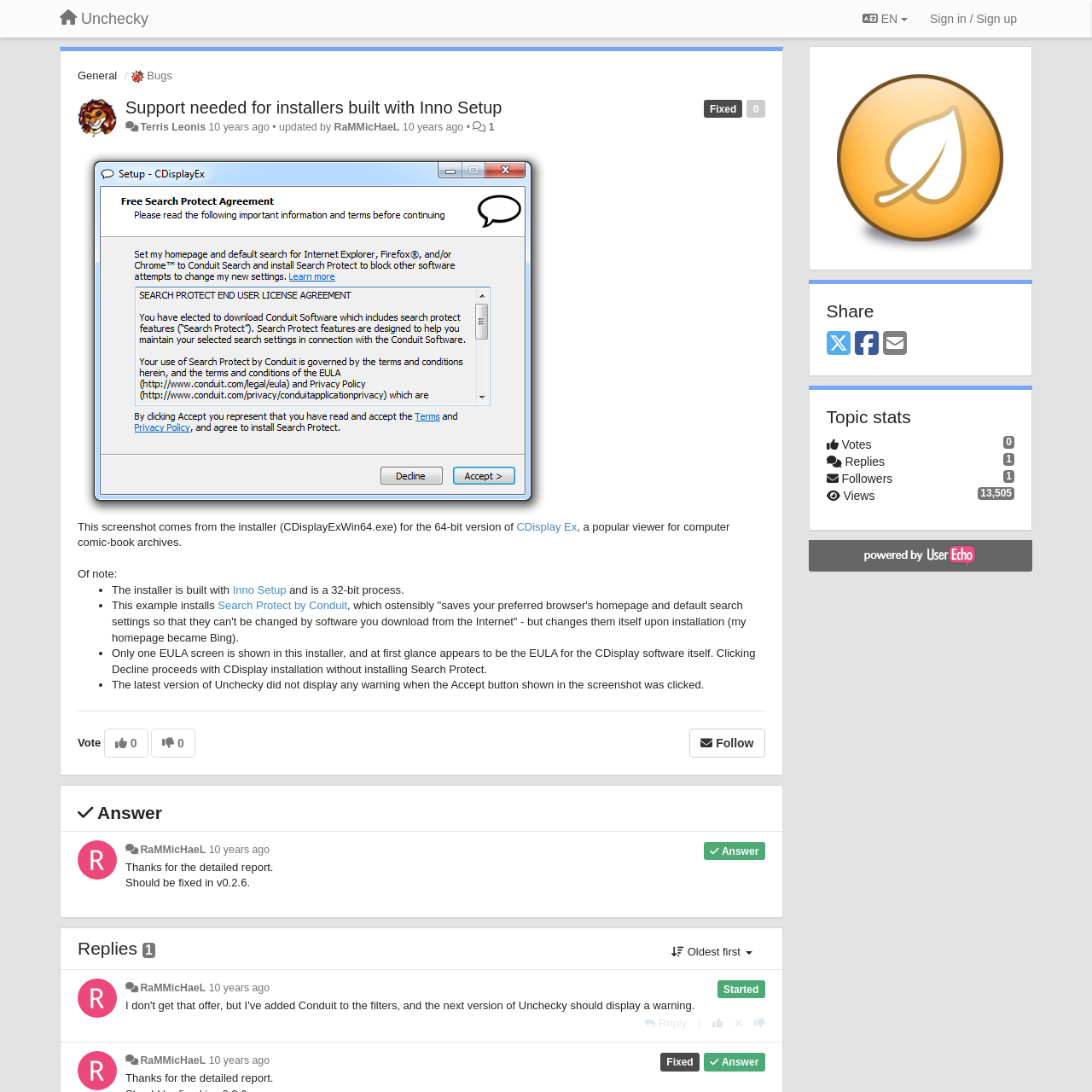Please find the bounding box coordinates of the element's region to be clicked to carry out this instruction: "Click on the 'Reply' link".

[0.59, 0.931, 0.629, 0.943]